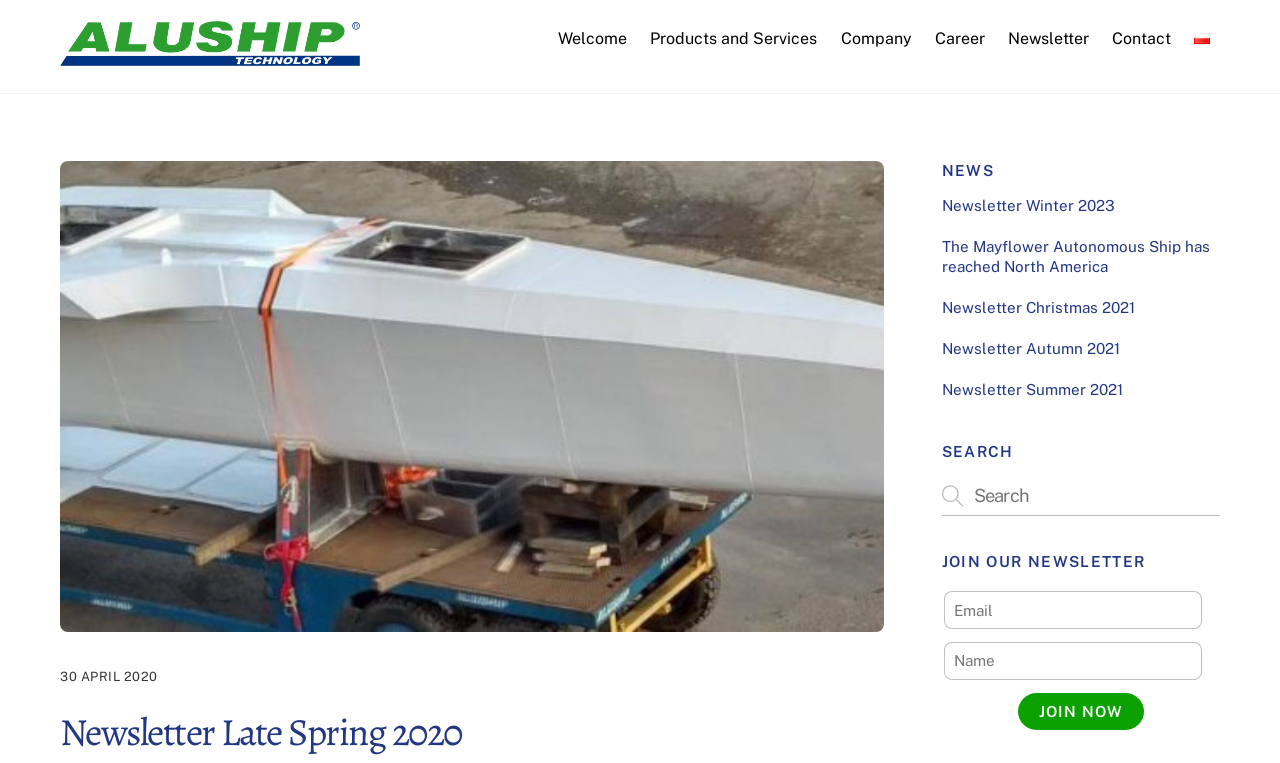Write an elaborate caption that captures the essence of the webpage.

The webpage is a newsletter from Aluship Technology, titled "Newsletter Late Spring 2020". At the top left, there is a link to "Aluship Technology" accompanied by an image with the same name. Below this, there is a navigation menu with links to "Welcome", "Products and Services", "Company", "Career", "Newsletter", "Contact", and "Polski", which also has a small image next to it.

On the left side, there is a large figure with an image titled "Newsletter Late Spring 2020" and a time stamp "30 APRIL 2020". Below this, there is a heading "Newsletter Late Spring 2020".

On the right side, there are three sections. The top section has a heading "NEWS" and lists several newsletter links, including "Newsletter Winter 2023", "The Mayflower Autonomous Ship has reached North America", and others. The middle section has a heading "SEARCH" and a search bar with a search icon. The bottom section has a heading "JOIN OUR NEWSLETTER" and a form to join the newsletter, which includes fields for email and name, and a "JOIN NOW" button.